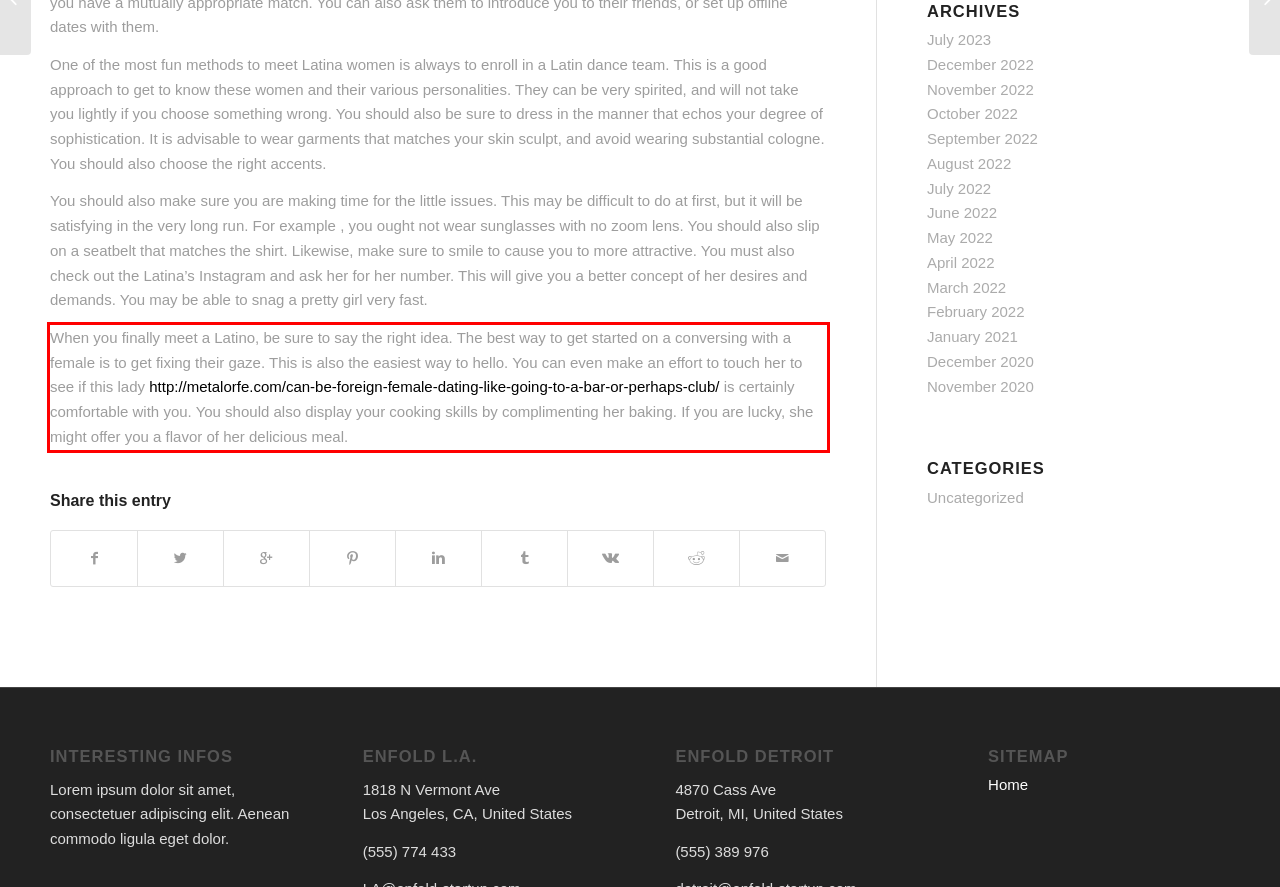Using the provided screenshot of a webpage, recognize the text inside the red rectangle bounding box by performing OCR.

When you finally meet a Latino, be sure to say the right idea. The best way to get started on a conversing with a female is to get fixing their gaze. This is also the easiest way to hello. You can even make an effort to touch her to see if this lady http://metalorfe.com/can-be-foreign-female-dating-like-going-to-a-bar-or-perhaps-club/ is certainly comfortable with you. You should also display your cooking skills by complimenting her baking. If you are lucky, she might offer you a flavor of her delicious meal.